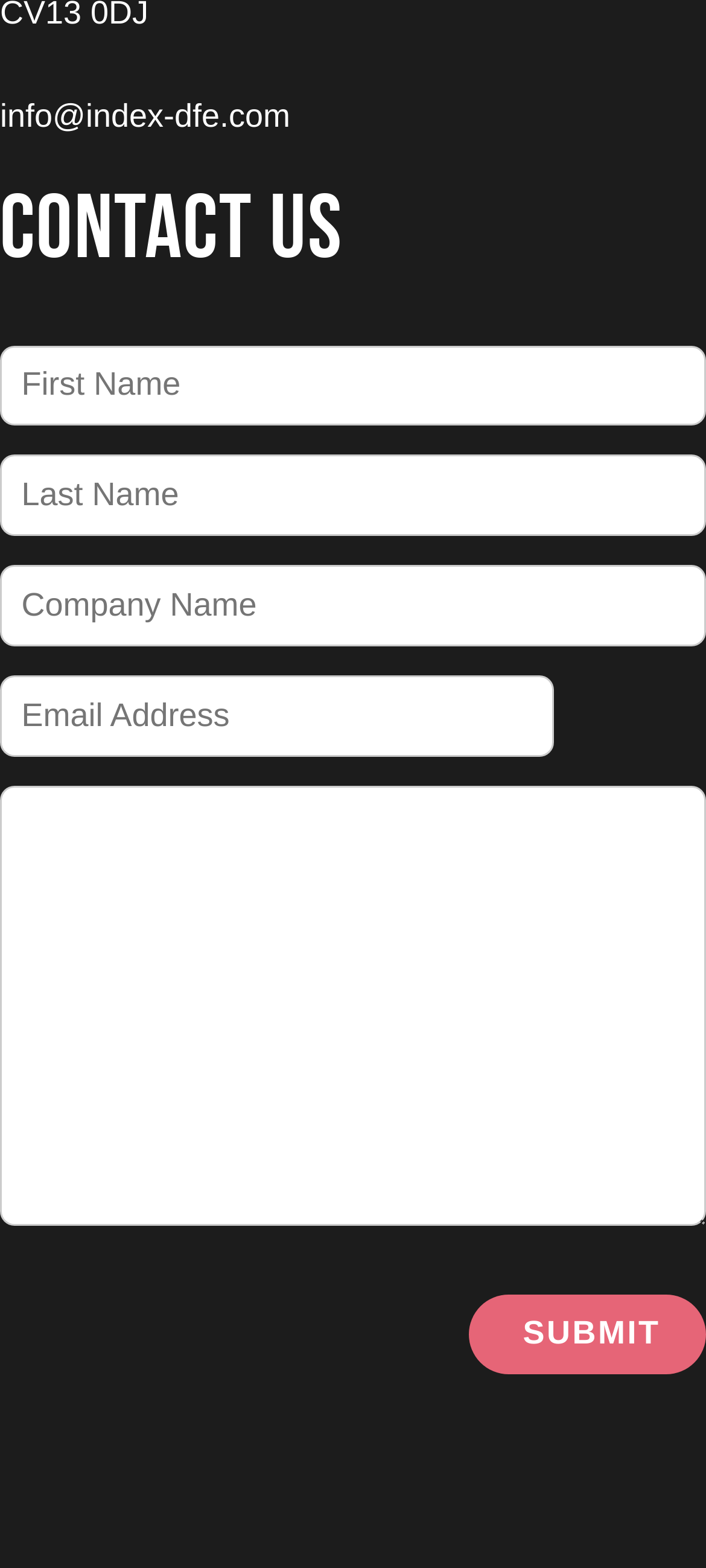Give a one-word or one-phrase response to the question: 
What is the link at the top?

info@index-dfe.com